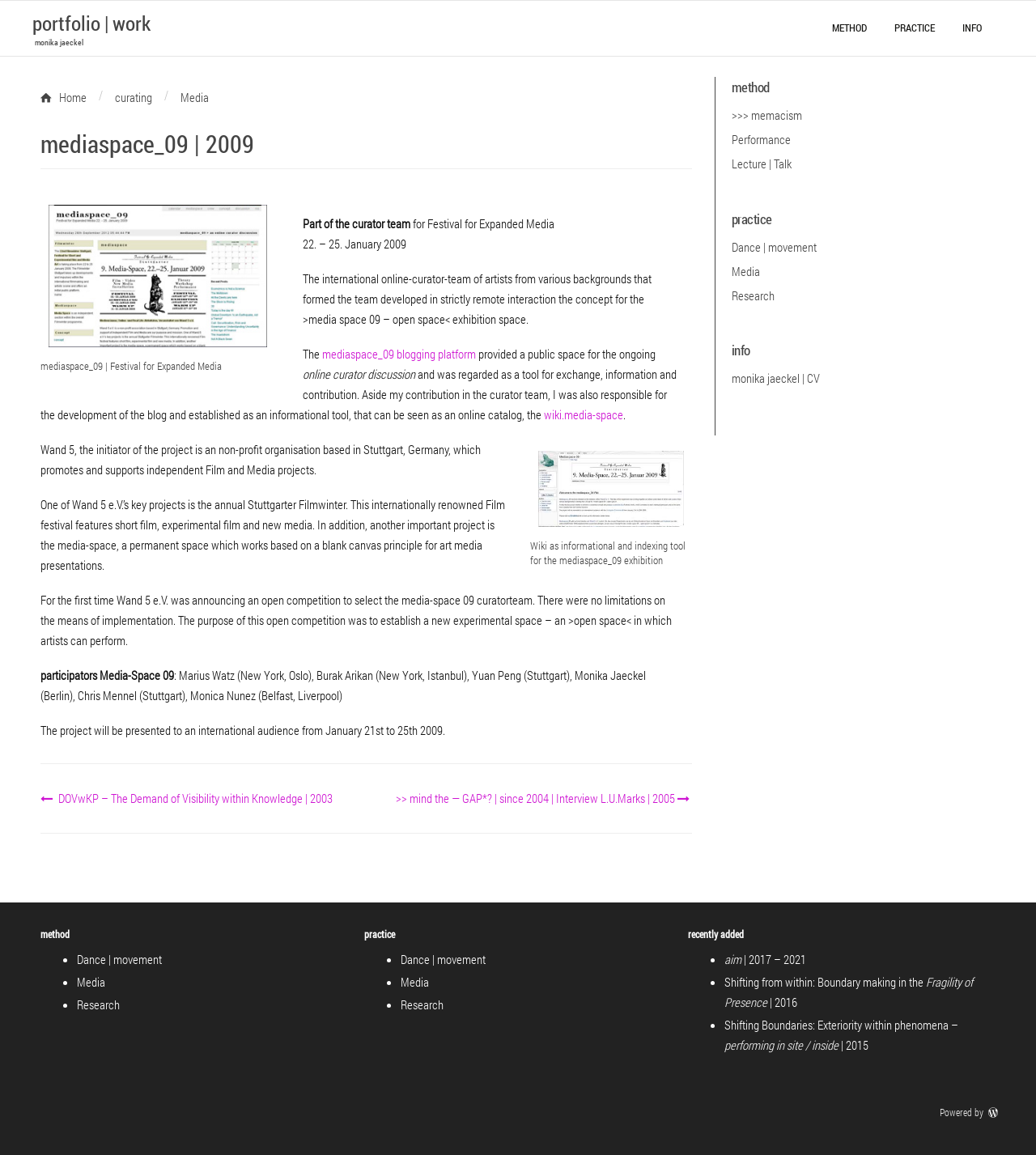Locate the bounding box coordinates of the element that needs to be clicked to carry out the instruction: "click on METHOD". The coordinates should be given as four float numbers ranging from 0 to 1, i.e., [left, top, right, bottom].

[0.792, 0.009, 0.849, 0.039]